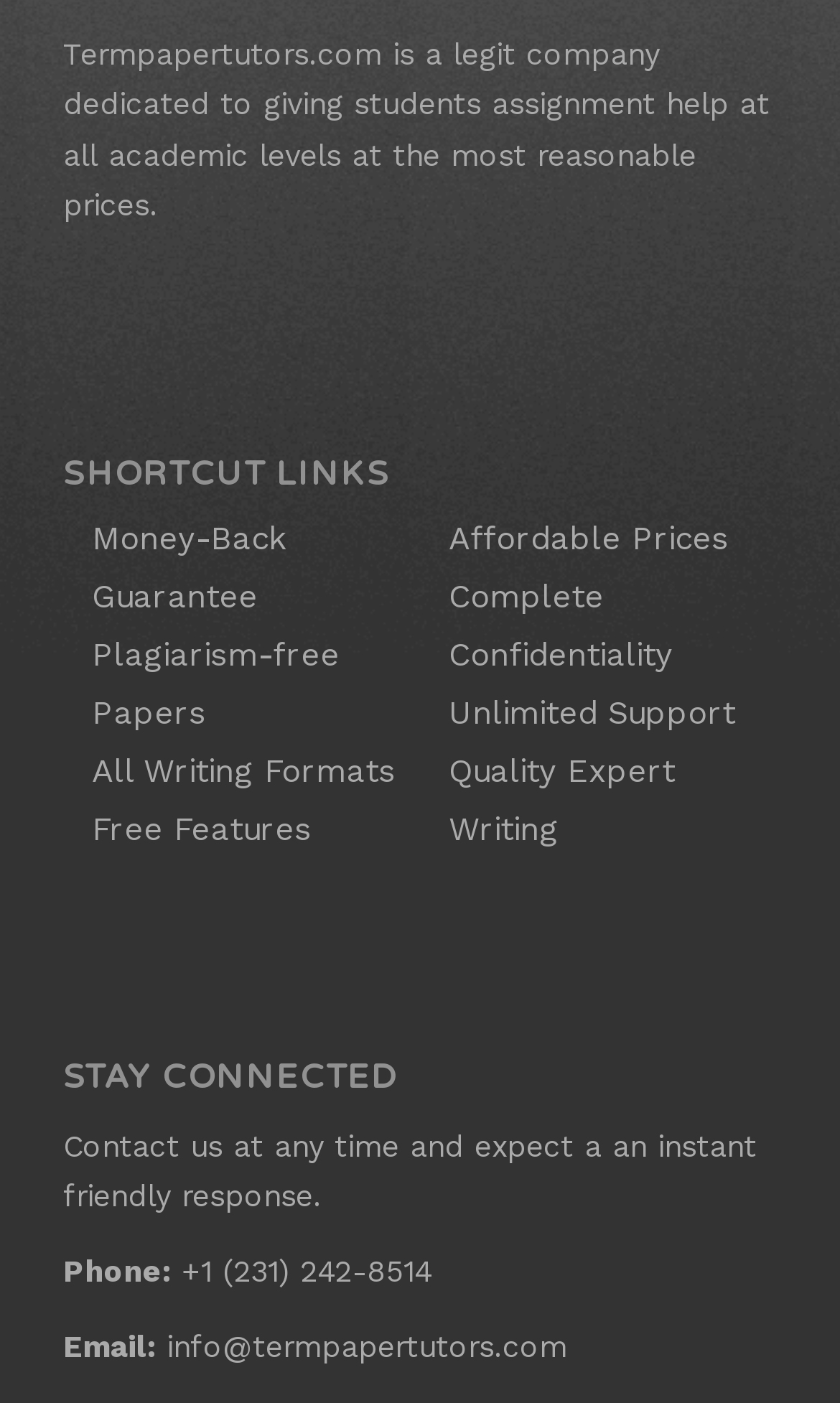Please answer the following question using a single word or phrase: 
How many shortcut links are provided?

8